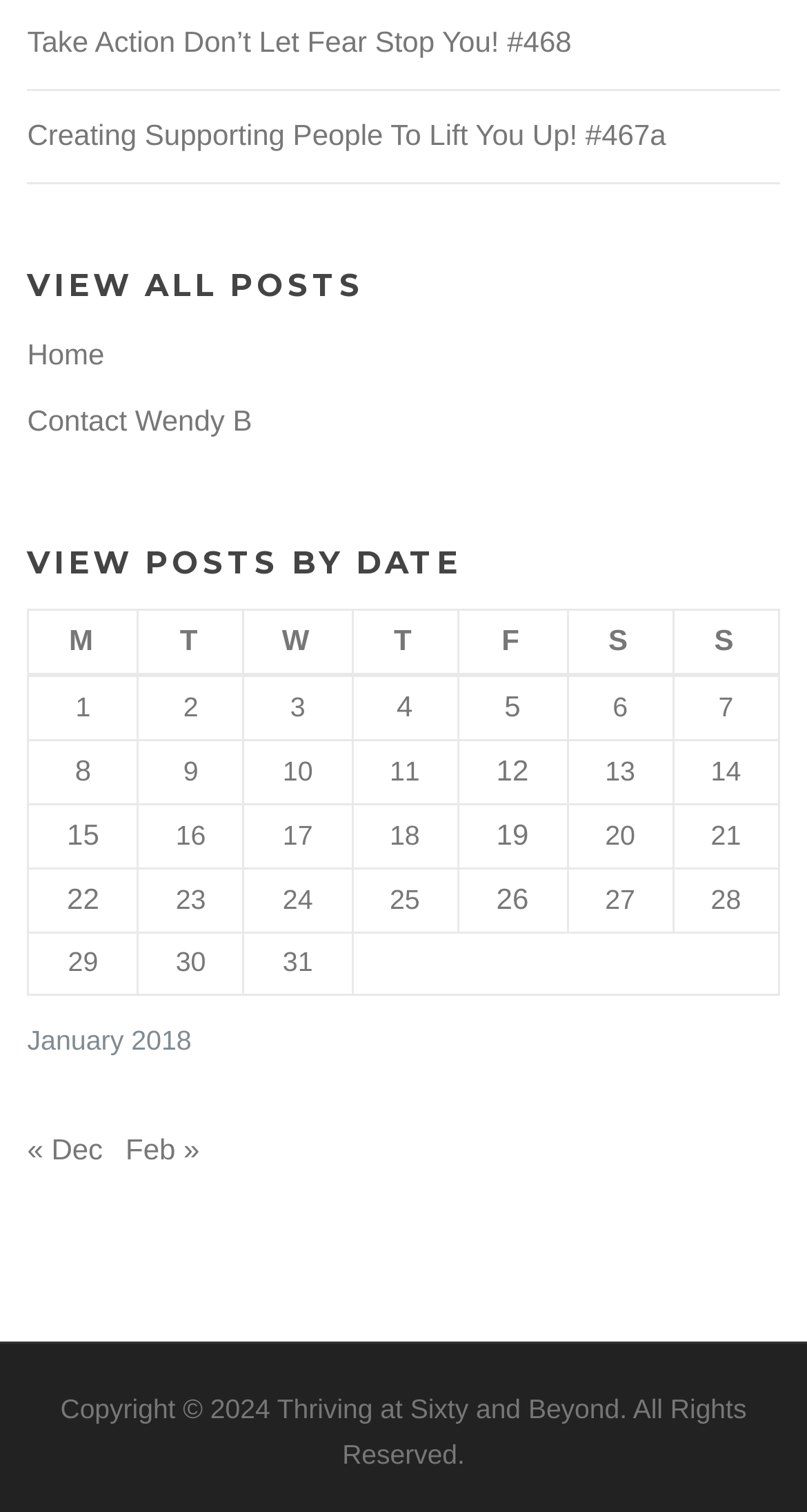Show me the bounding box coordinates of the clickable region to achieve the task as per the instruction: "View posts by date".

[0.034, 0.361, 0.966, 0.385]